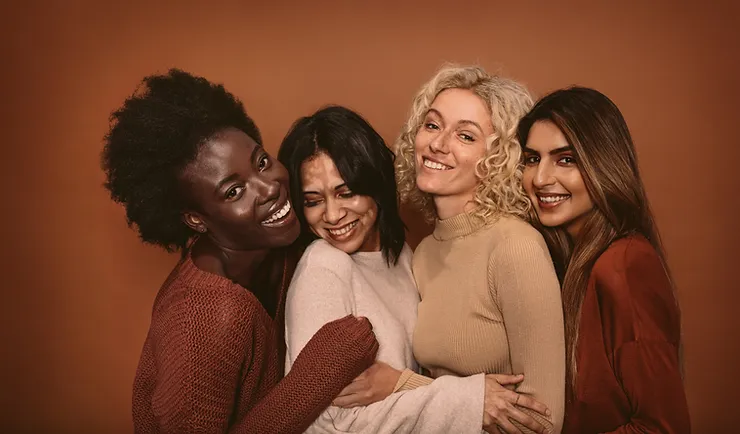Generate an elaborate caption that covers all aspects of the image.

The image showcases a vibrant group of four women, each exuding warmth and joy as they embrace one another against a warm-toned backdrop. Their diverse styles reflect a selection of quality knitwear that not only adds to their comfort but also emphasizes a commitment to fashion sustainability. This visual conveys a strong message about the positive impact of choosing quality garments, highlighting how wearing natural fibers can support ethical practices and contribute to a more sustainable fashion industry. The scene captures a moment of camaraderie, celebrating personal style, creativity, and the shared values of sustainability and ethical fashion.